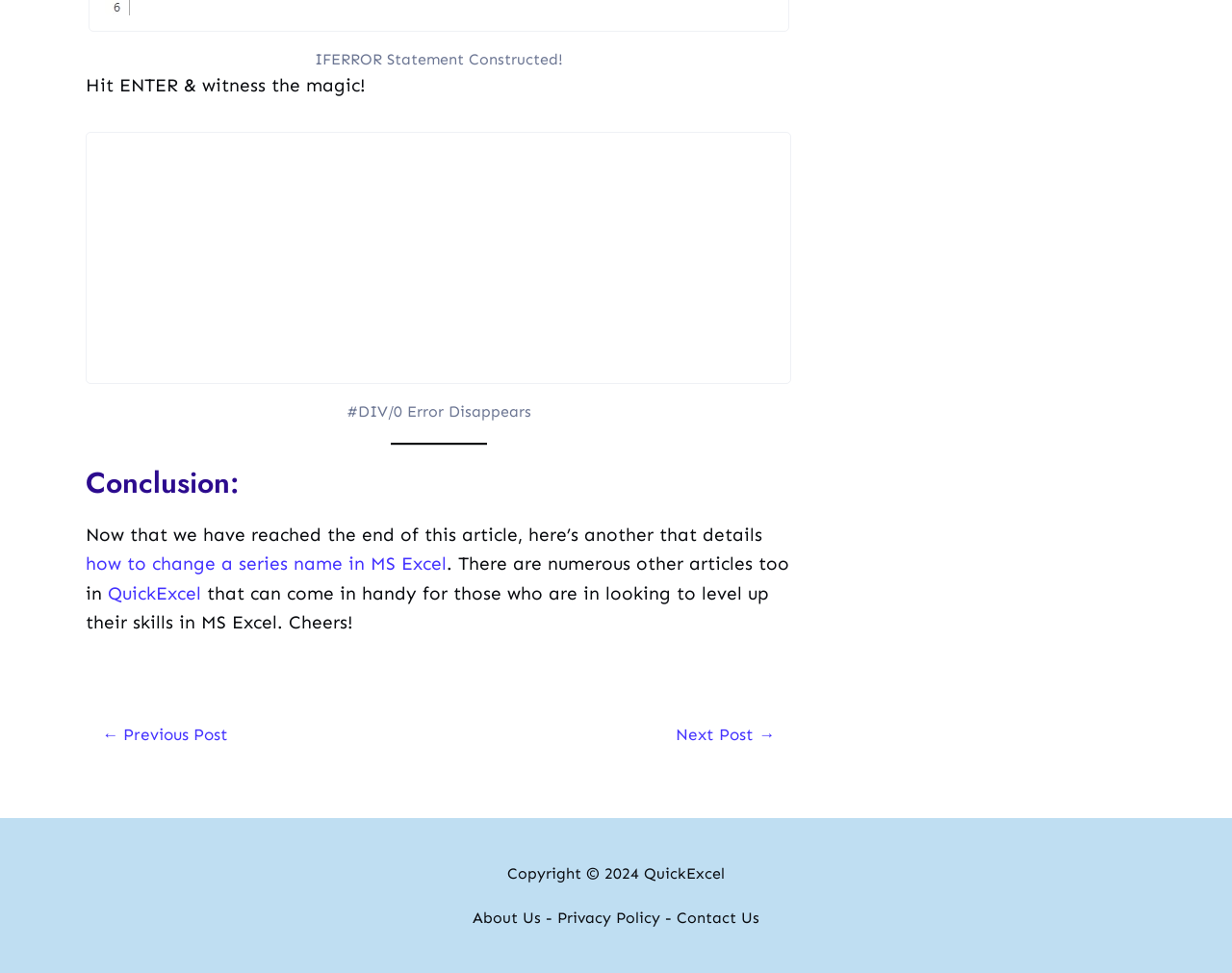Specify the bounding box coordinates of the area to click in order to follow the given instruction: "Check the 'Copyright © 2024' information."

[0.412, 0.888, 0.523, 0.907]